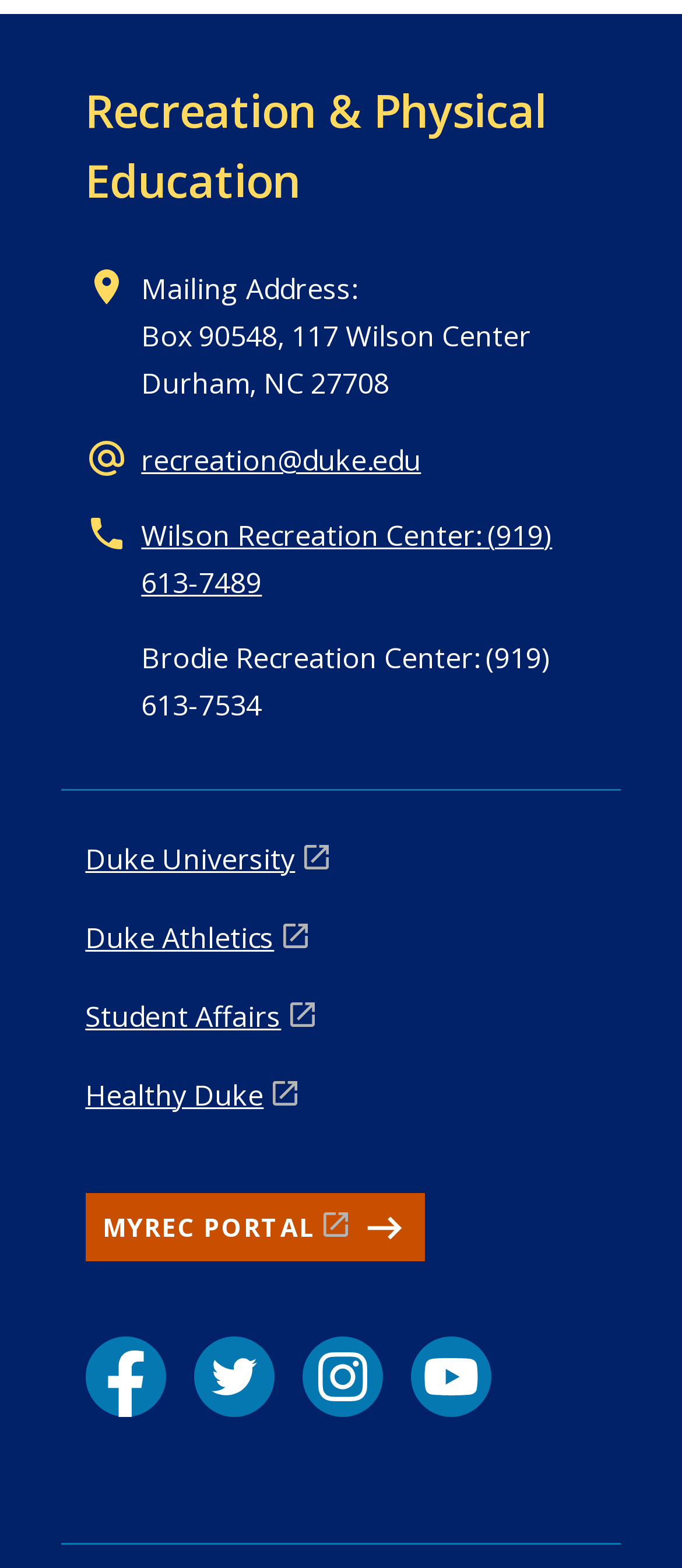What is the name of the recreation center with phone number (919) 613-7489?
Using the visual information, respond with a single word or phrase.

Wilson Recreation Center